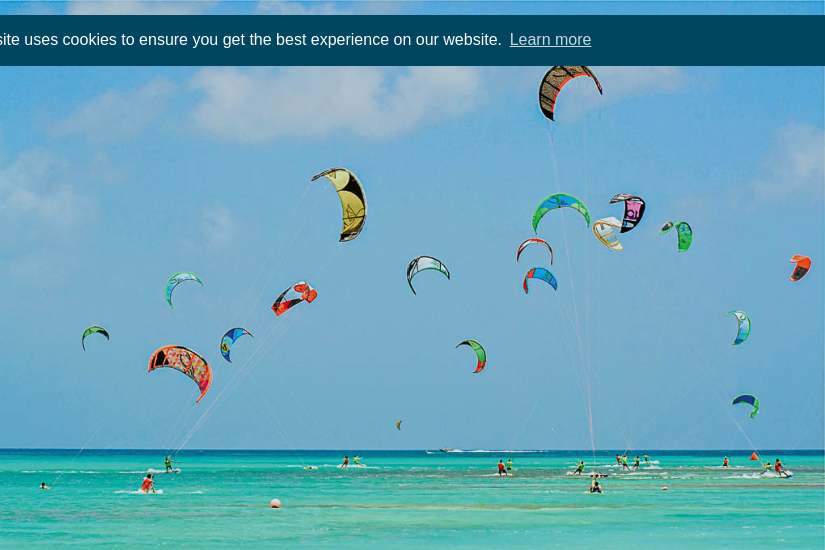Give a thorough caption of the image, focusing on all visible elements.

The image captures a vibrant scene of kitesurfing in the clear blue waters of Aruba, showcasing a colorful array of kites soaring high against a backdrop of a bright sky. Multiple kites, featuring various patterns and colors, are in motion above the water, while a few kitesurfers can be seen riding the waves, adding an energetic dynamic to the overall composition. The photograph highlights the exhilaration of water sports, inviting viewers to envision an active day on the beach, possibly encouraging them to partake in similar adventures as suggested in the accompanying travel guide.